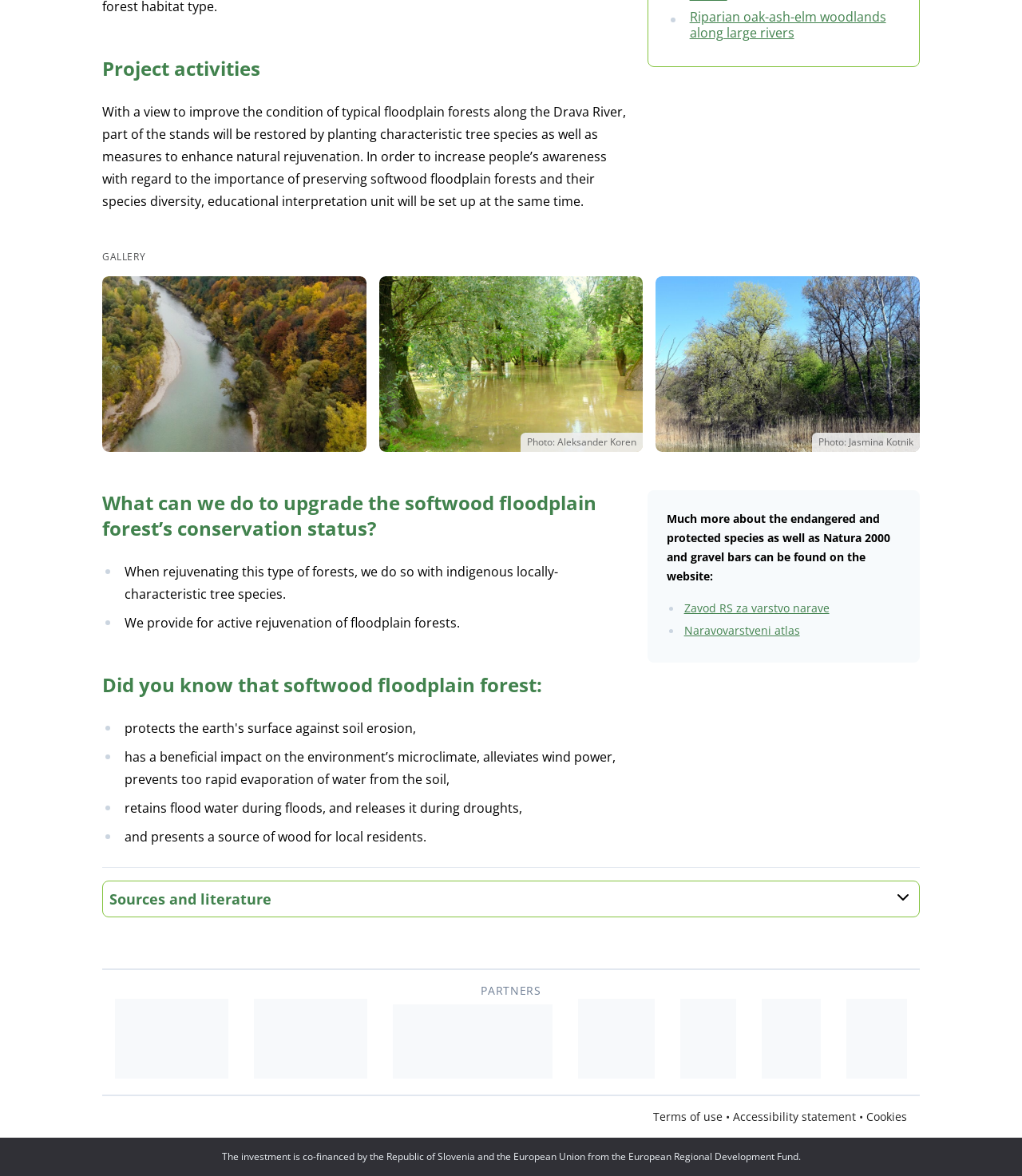Calculate the bounding box coordinates for the UI element based on the following description: "Terms of use". Ensure the coordinates are four float numbers between 0 and 1, i.e., [left, top, right, bottom].

[0.639, 0.943, 0.707, 0.956]